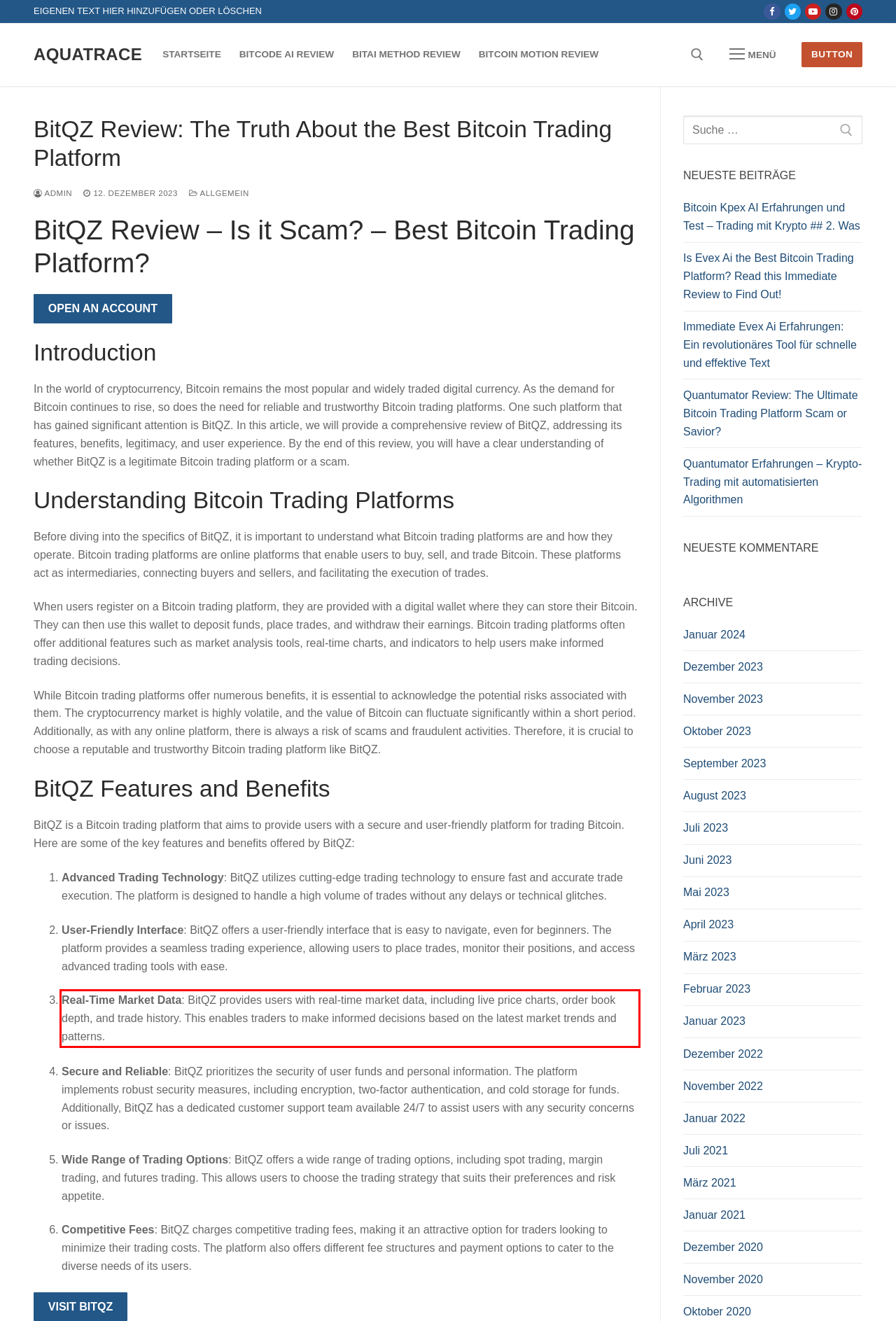Review the webpage screenshot provided, and perform OCR to extract the text from the red bounding box.

Real-Time Market Data: BitQZ provides users with real-time market data, including live price charts, order book depth, and trade history. This enables traders to make informed decisions based on the latest market trends and patterns.